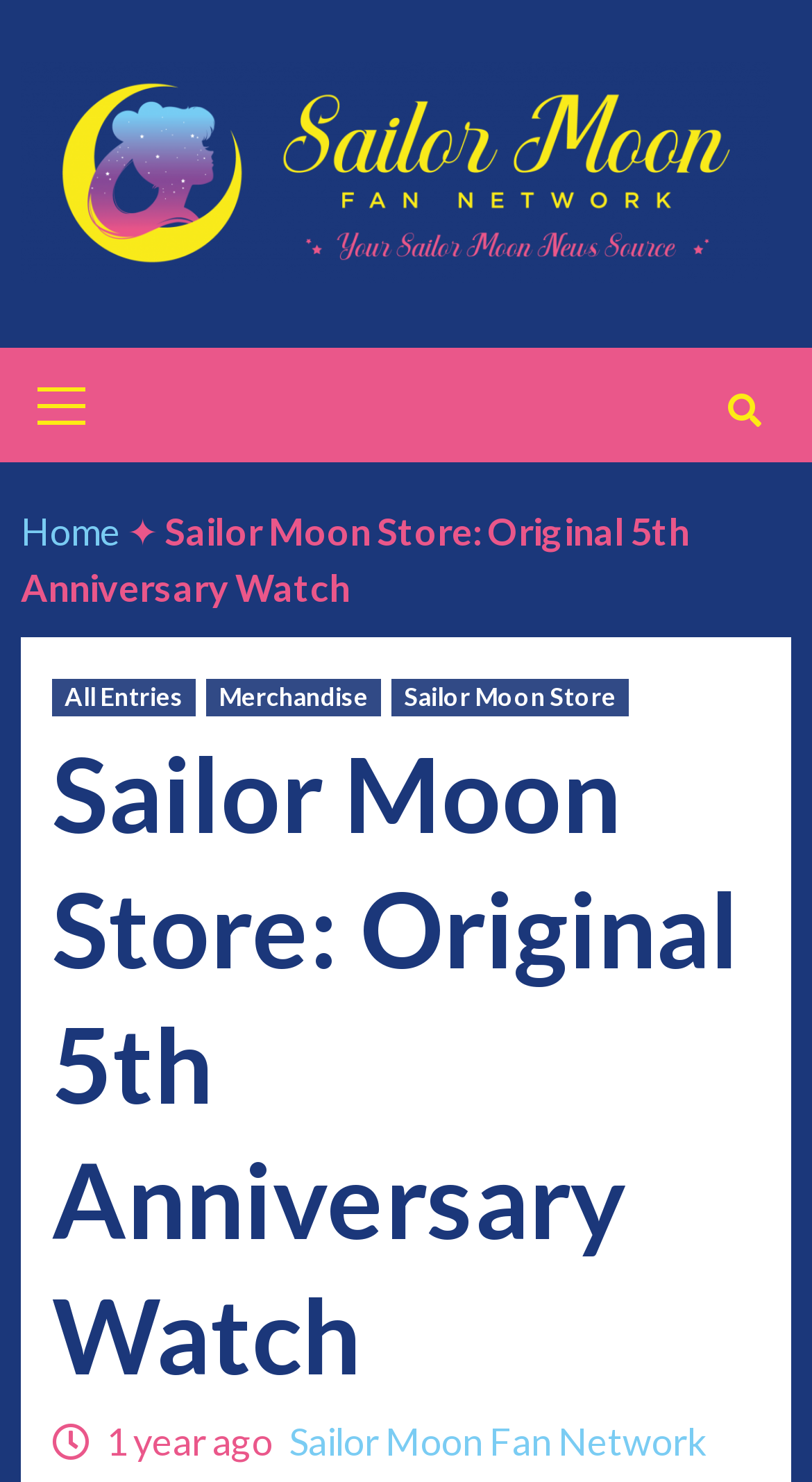Provide the bounding box coordinates for the UI element that is described by this text: "Sailor Moon Fan Network". The coordinates should be in the form of four float numbers between 0 and 1: [left, top, right, bottom].

[0.356, 0.957, 0.869, 0.988]